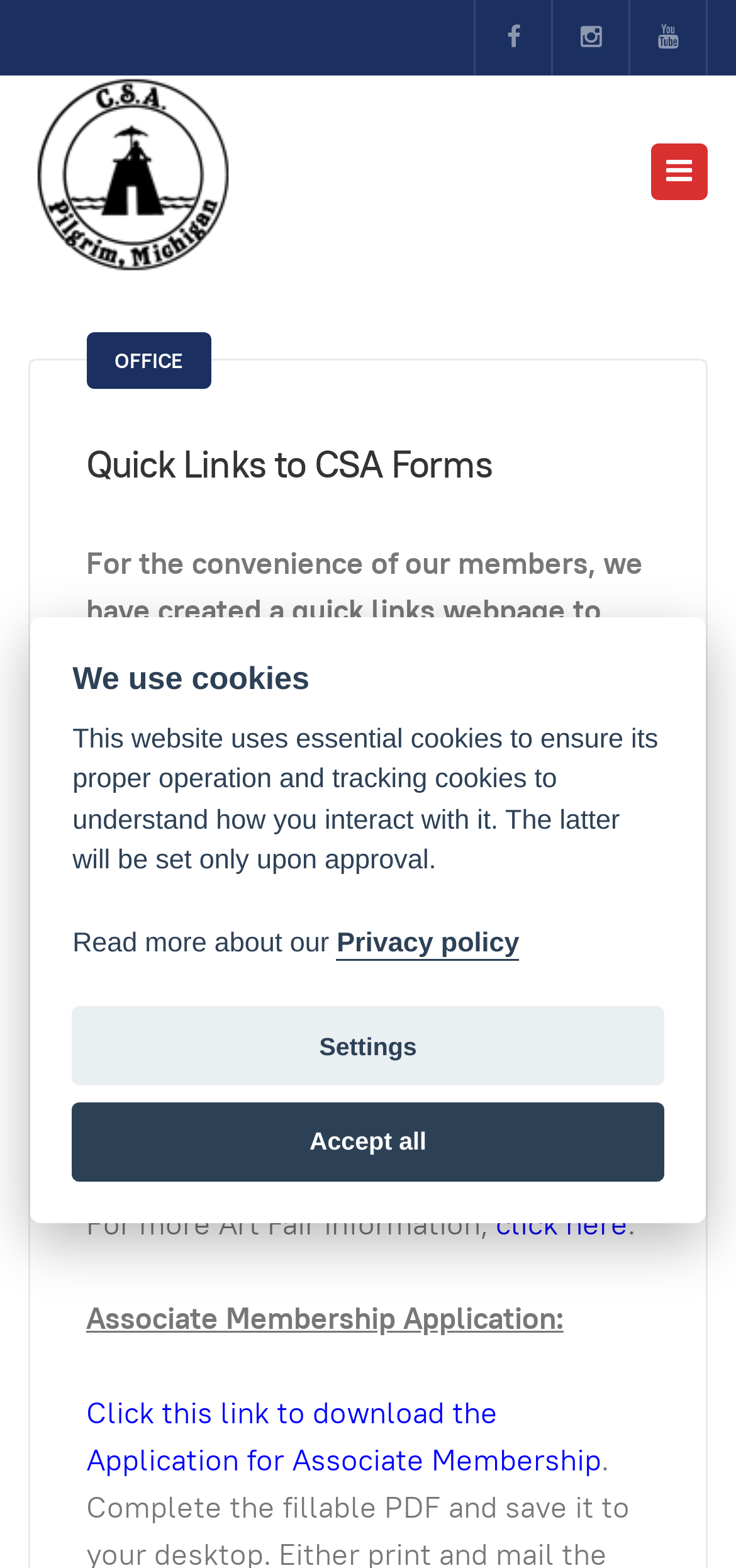Please determine the bounding box coordinates of the area that needs to be clicked to complete this task: 'Open the Quick Links to CSA Forms page'. The coordinates must be four float numbers between 0 and 1, formatted as [left, top, right, bottom].

[0.117, 0.281, 0.67, 0.312]